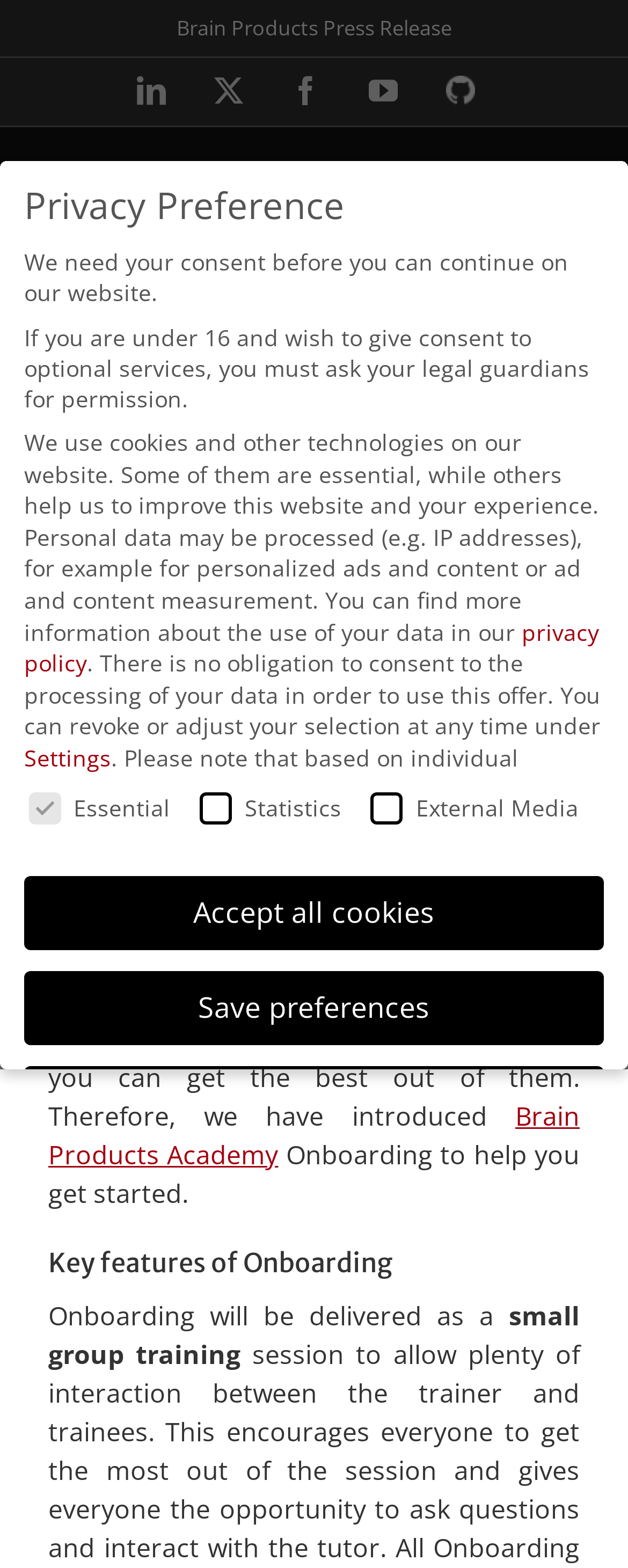Answer this question in one word or a short phrase: What is the name of the academy?

Brain Products Academy